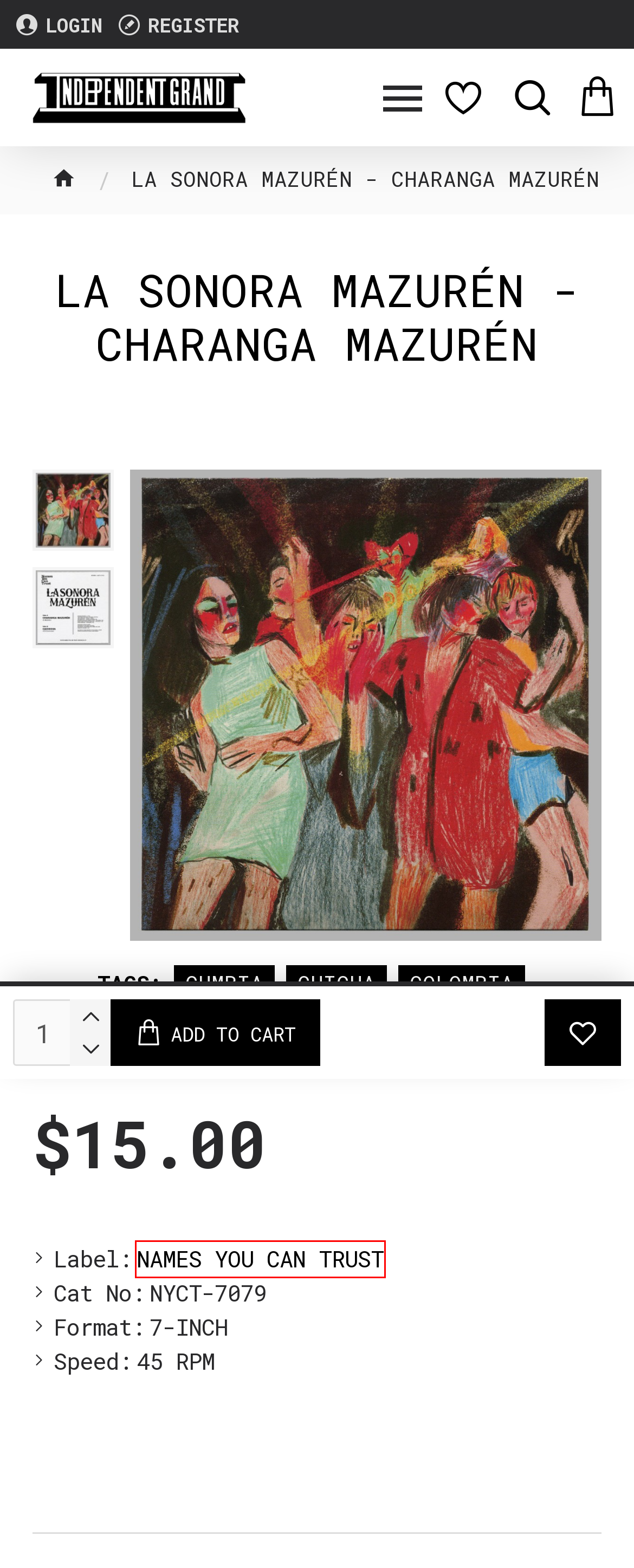Consider the screenshot of a webpage with a red bounding box and select the webpage description that best describes the new page that appears after clicking the element inside the red box. Here are the candidates:
A. Independent Grand
B. Grupo Majezza - La Chica Pikosita
C. Discos Rolas
D. Account Login
E. Search - Tag - Cumbia
F. Shopping Cart
G. Search - Tag - Colombia
H. Names You Can Trust

H